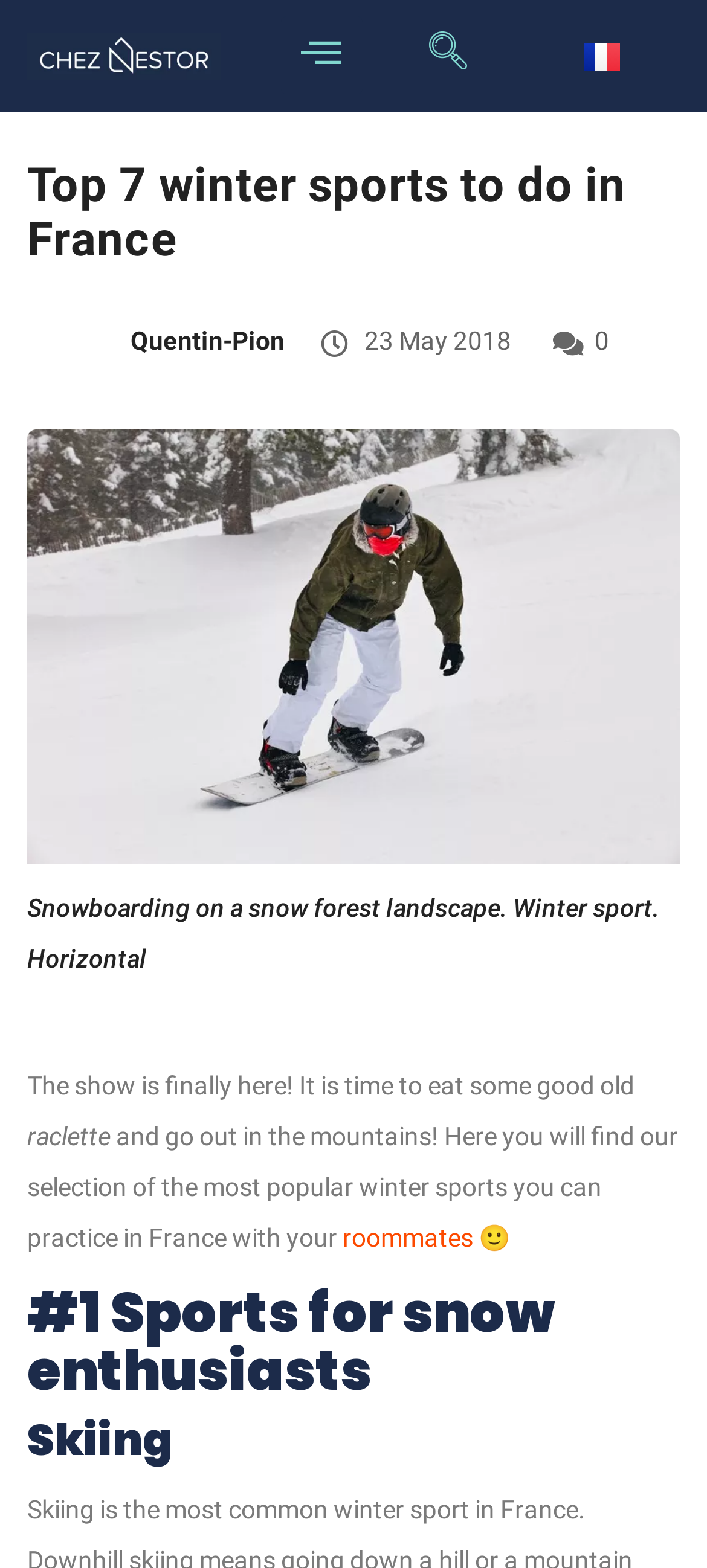How many winter sports are mentioned in the article?
Utilize the information in the image to give a detailed answer to the question.

I found the number of winter sports mentioned in the article by looking at the heading 'Top 7 winter sports to do in France' which indicates that there are 7 winter sports mentioned in the article.